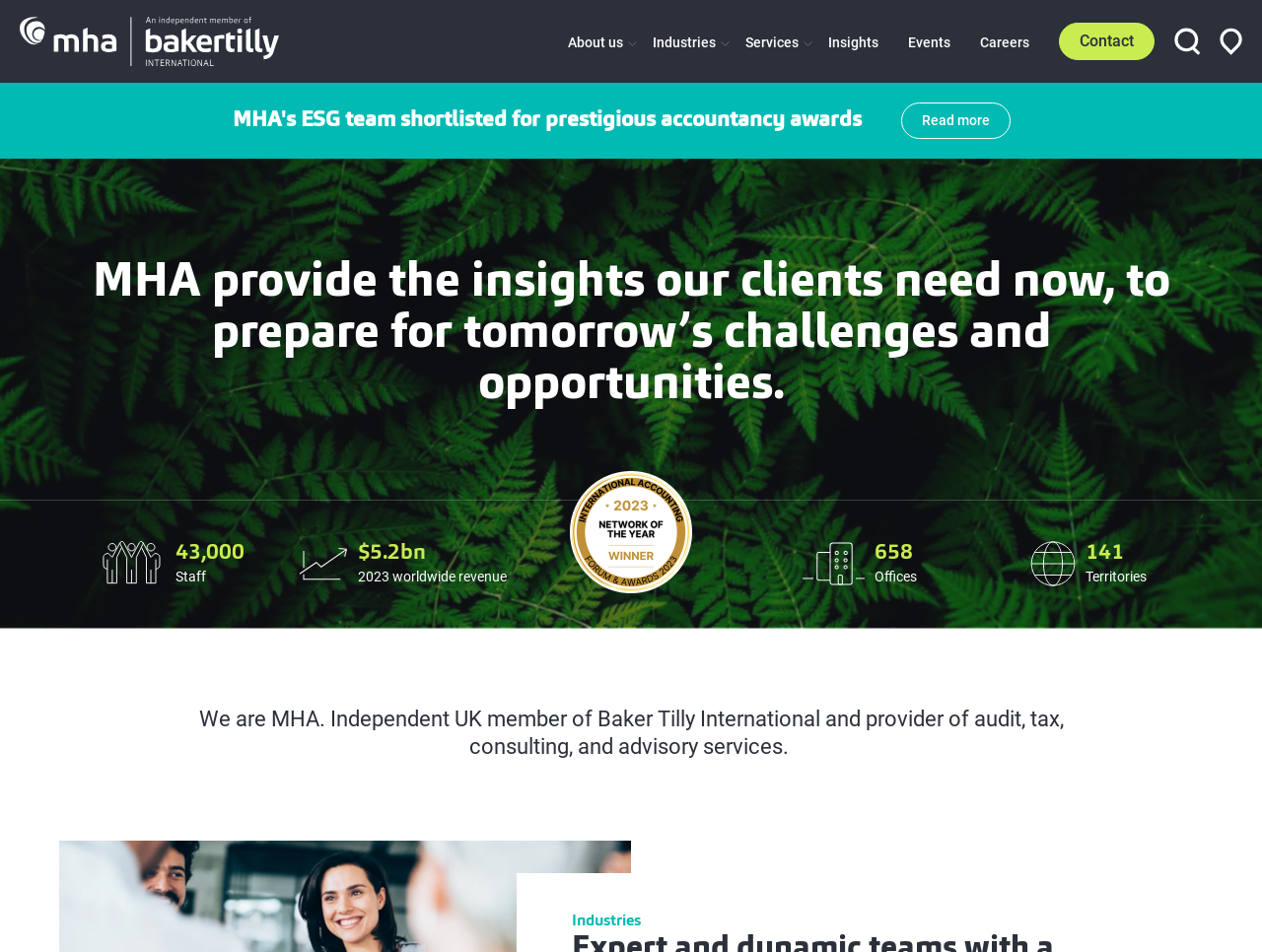Using the format (top-left x, top-left y, bottom-right x, bottom-right y), and given the element description, identify the bounding box coordinates within the screenshot: About us

[0.45, 0.036, 0.494, 0.052]